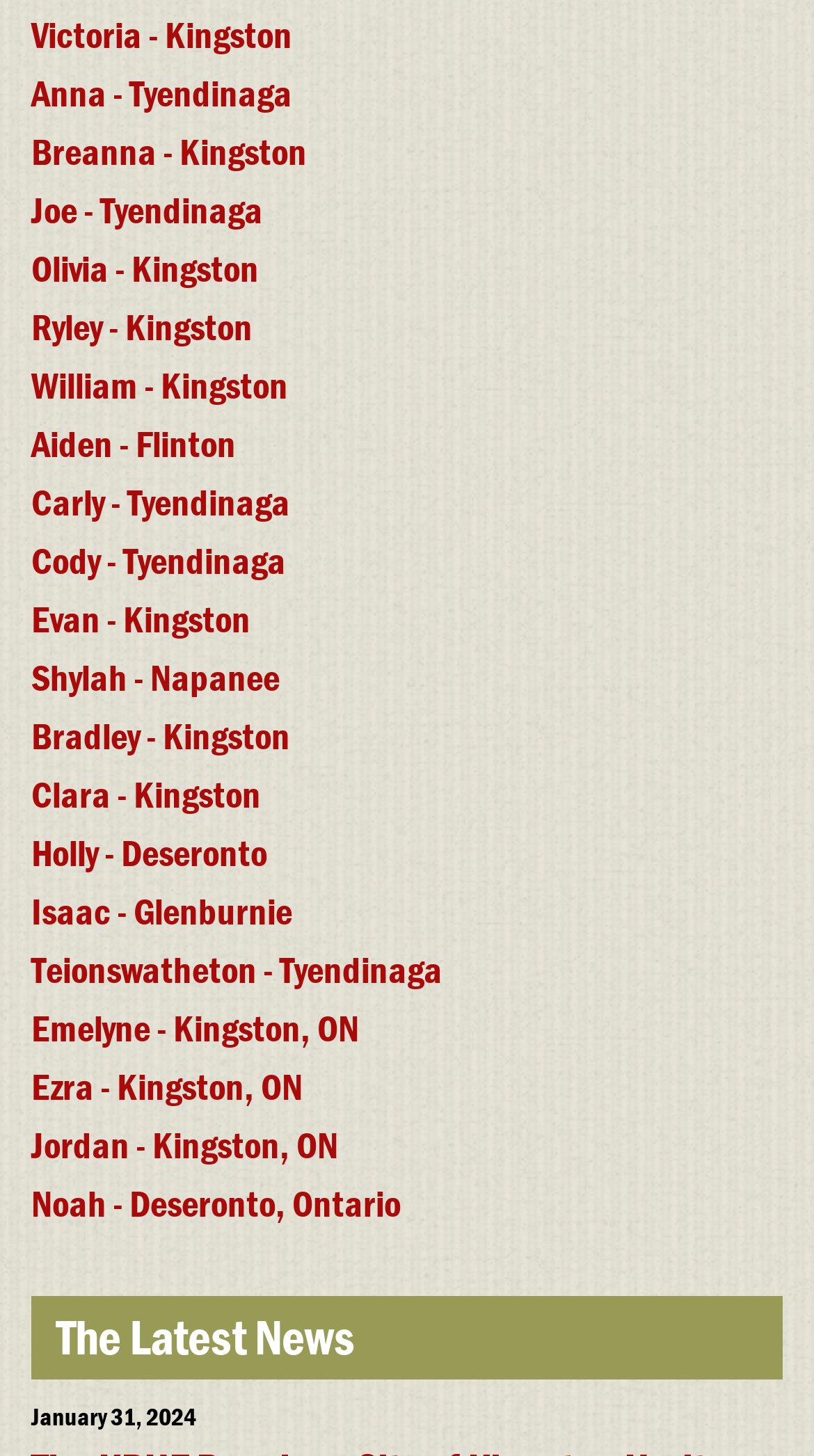Please reply to the following question using a single word or phrase: 
What is the section title above the date?

The Latest News